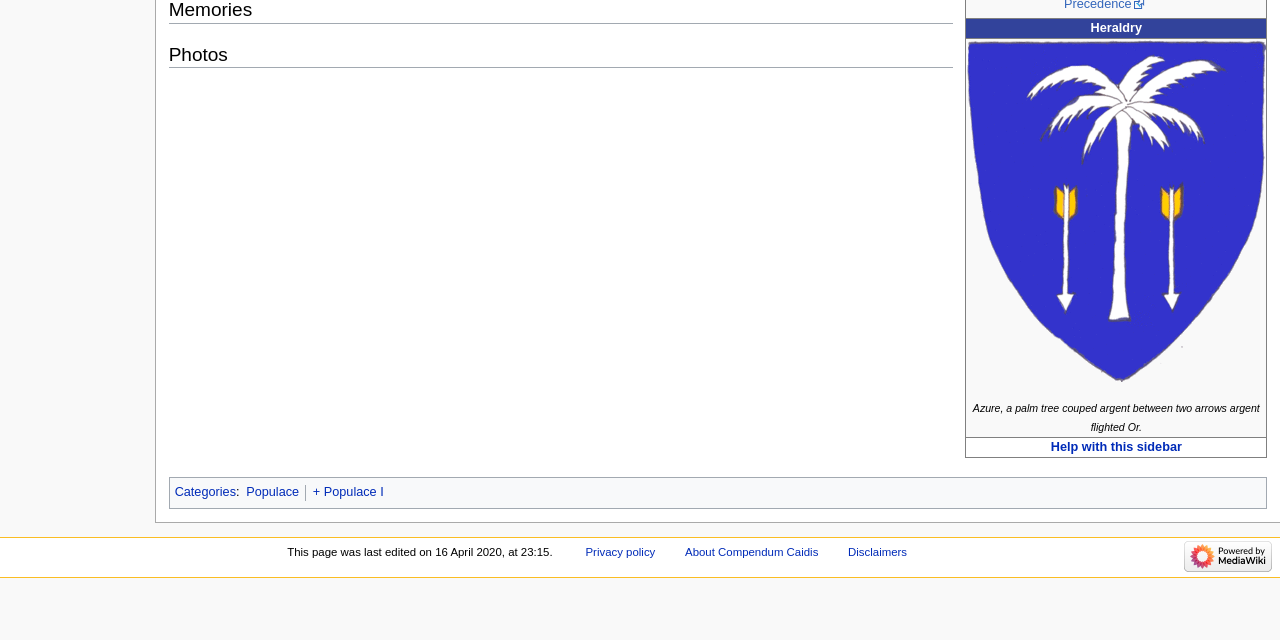Identify the bounding box for the given UI element using the description provided. Coordinates should be in the format (top-left x, top-left y, bottom-right x, bottom-right y) and must be between 0 and 1. Here is the description: Help with this sidebar

[0.821, 0.688, 0.923, 0.71]